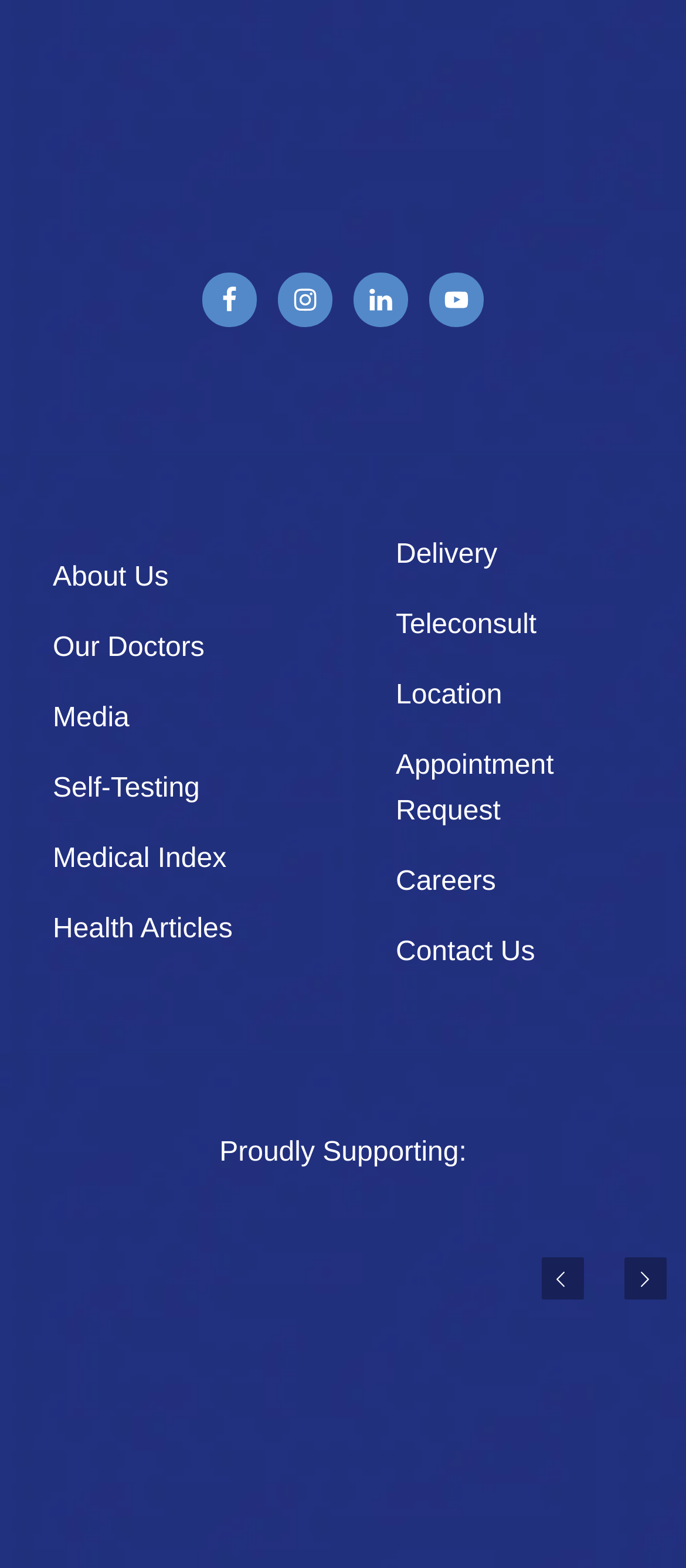What social media platforms are listed at the top?
Refer to the screenshot and answer in one word or phrase.

Facebook, Instagram, LinkedIn, YouTube